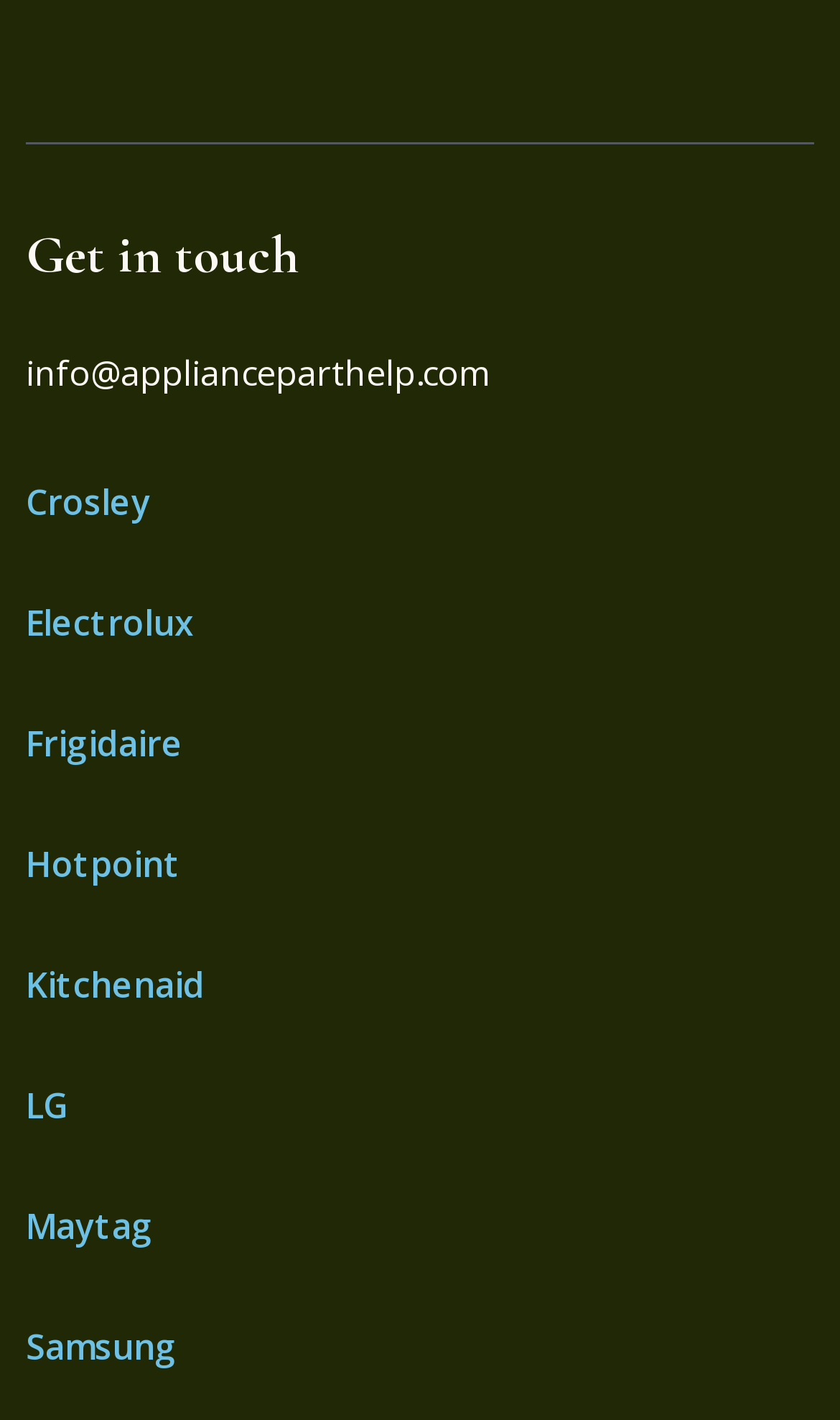Locate the bounding box coordinates of the element that should be clicked to fulfill the instruction: "Learn about Electrolux".

[0.031, 0.422, 0.231, 0.455]